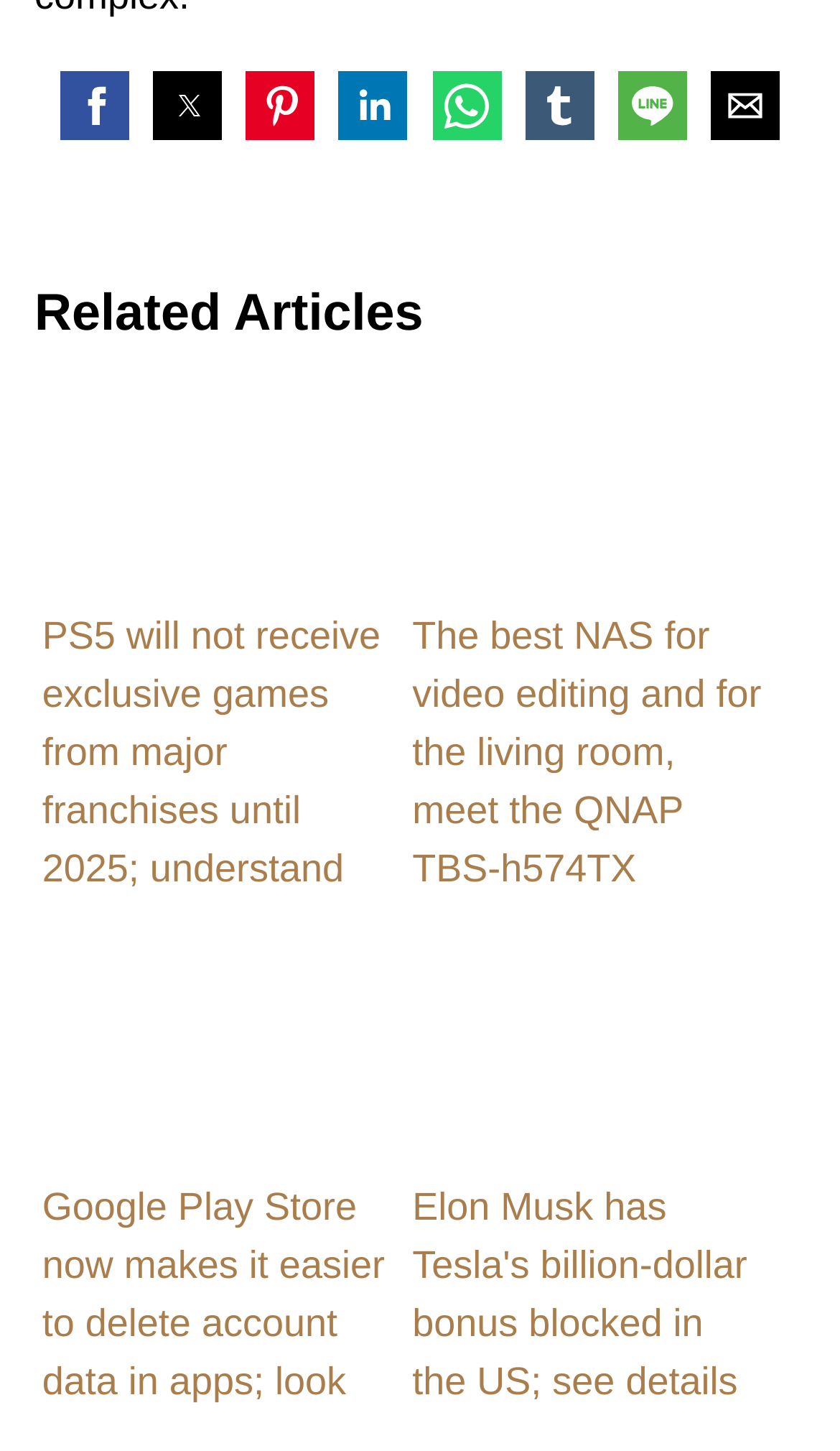Pinpoint the bounding box coordinates of the element you need to click to execute the following instruction: "Read about PS5 exclusive games". The bounding box should be represented by four float numbers between 0 and 1, in the format [left, top, right, bottom].

[0.05, 0.269, 0.472, 0.619]